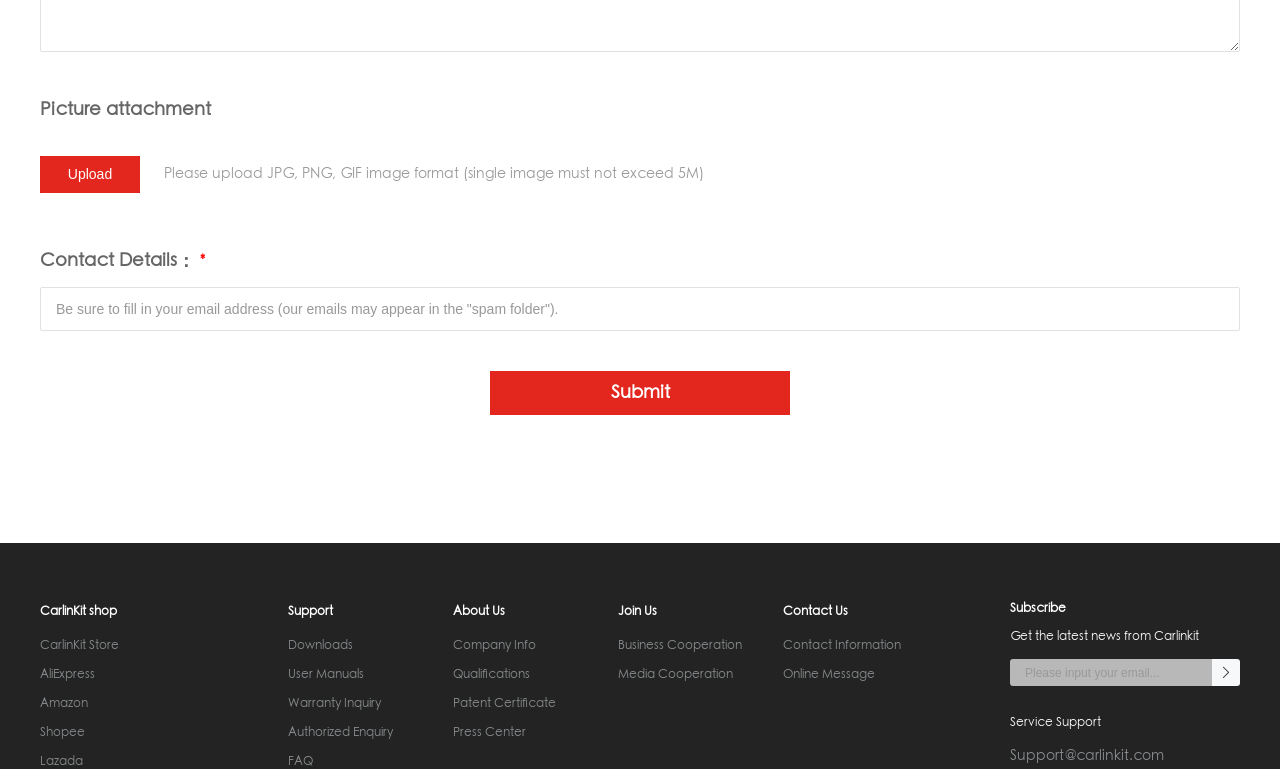What is the contact information for support?
Give a one-word or short-phrase answer derived from the screenshot.

Support@carlinkit.com